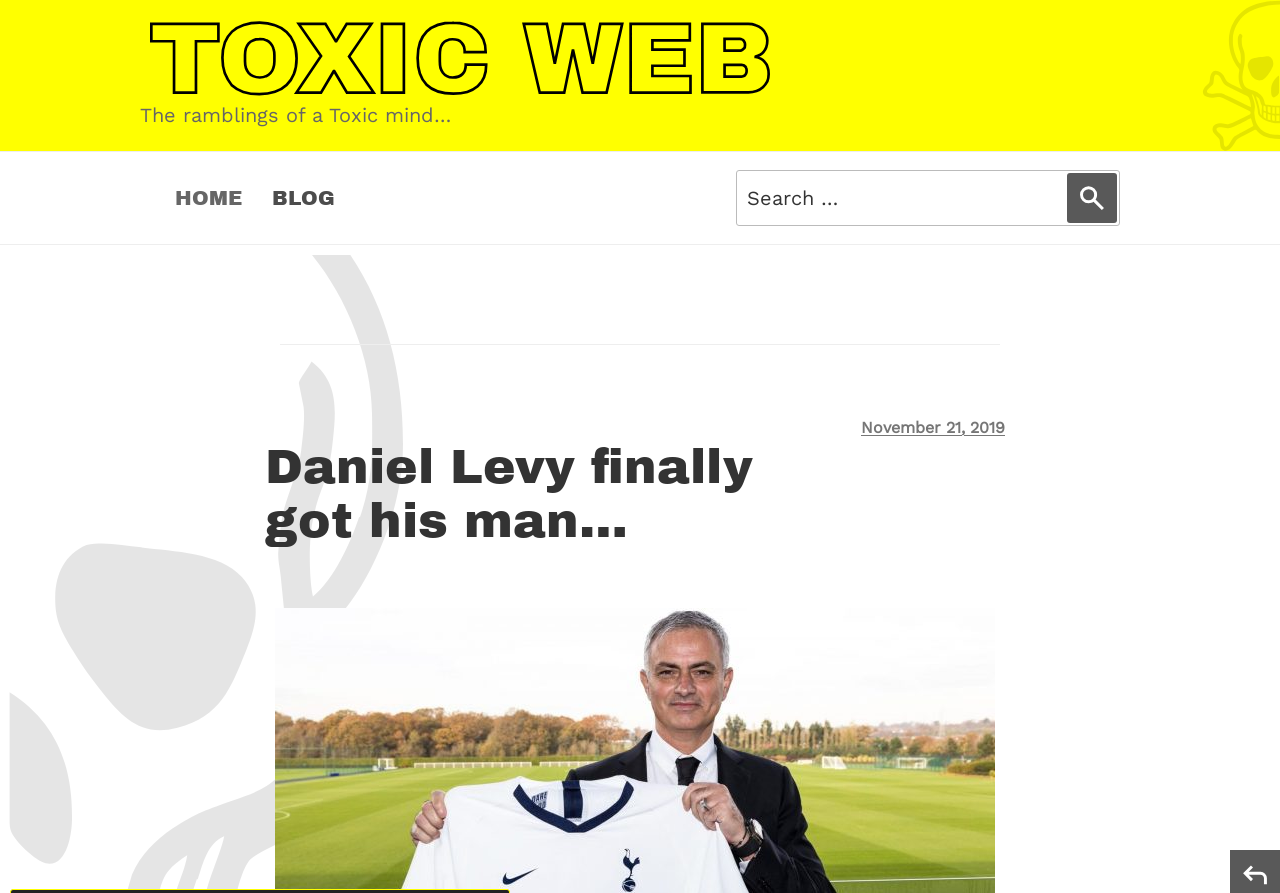Identify the bounding box of the HTML element described as: "Home".

[0.125, 0.181, 0.201, 0.262]